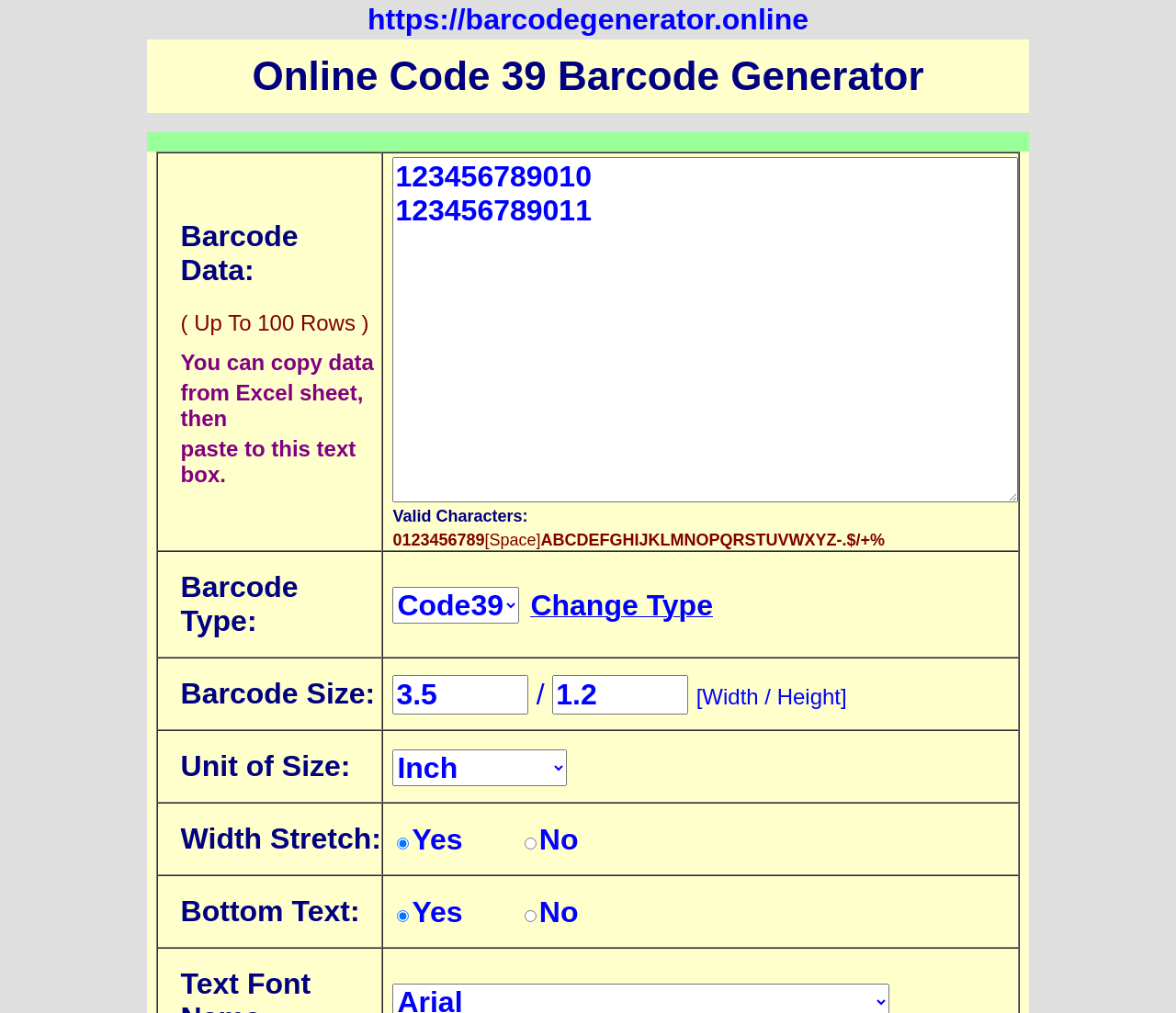Using the webpage screenshot, find the UI element described by input value="123456789010
123456789011" 123456789010 123456789011. Provide the bounding box coordinates in the format (top-left x, top-left y, bottom-right x, bottom-right y), ensuring all values are floating point numbers between 0 and 1.

[0.334, 0.155, 0.866, 0.496]